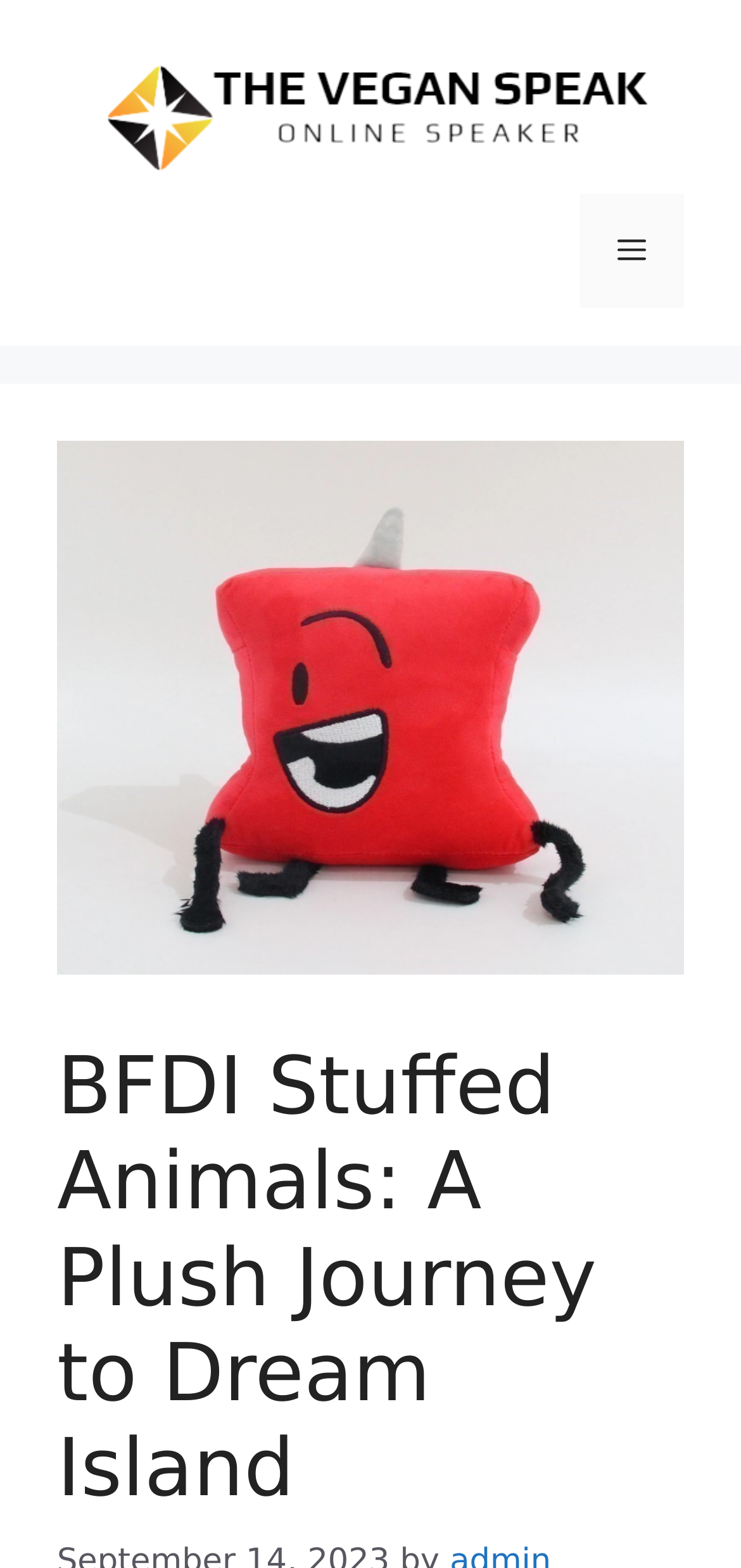Please find the top heading of the webpage and generate its text.

BFDI Stuffed Animals: A Plush Journey to Dream Island